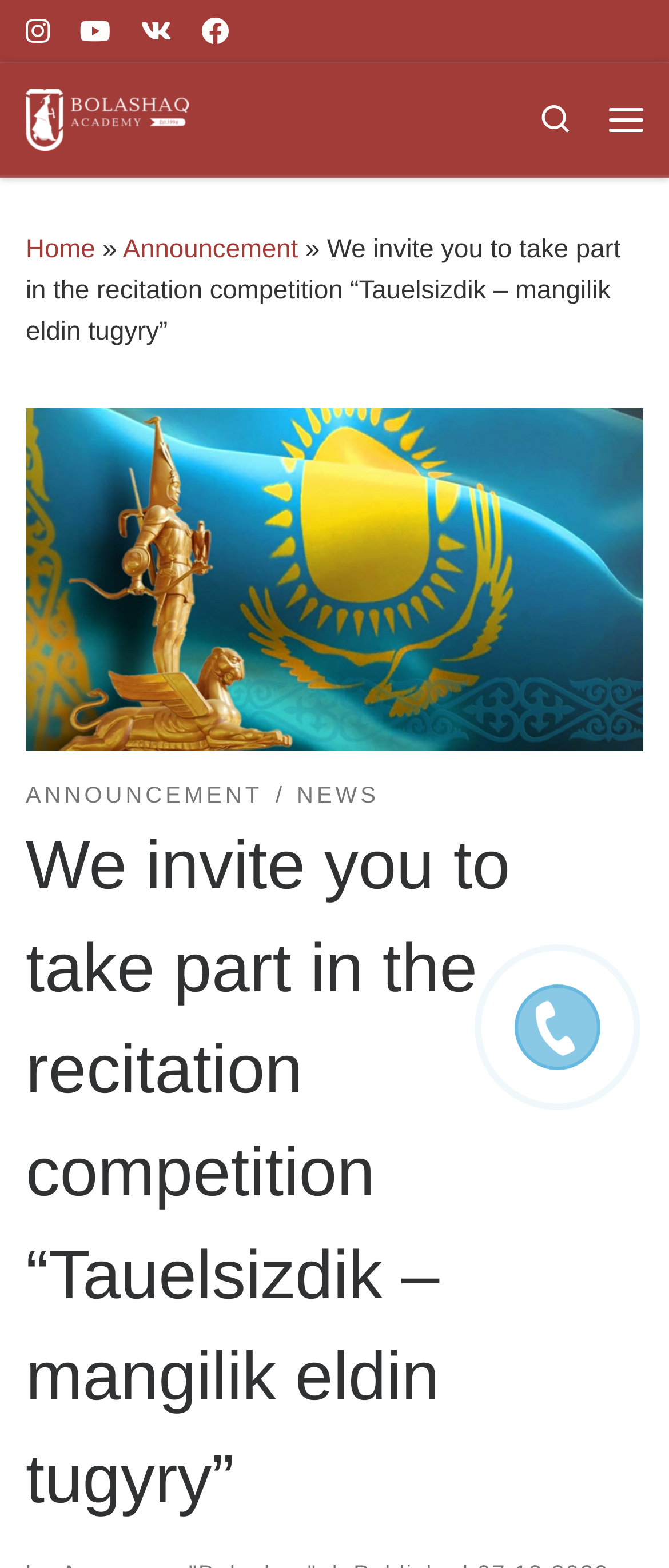How many social media links are available?
Please provide a comprehensive and detailed answer to the question.

I counted the number of social media links available on the webpage, which are 'Подпишитесь на нас в Instagram', 'Подпишитесь на нас в Youtube', 'Подпишитесь на нас в Vk', and 'Подпишитесь на нас в Facebook'. Therefore, there are 4 social media links available.